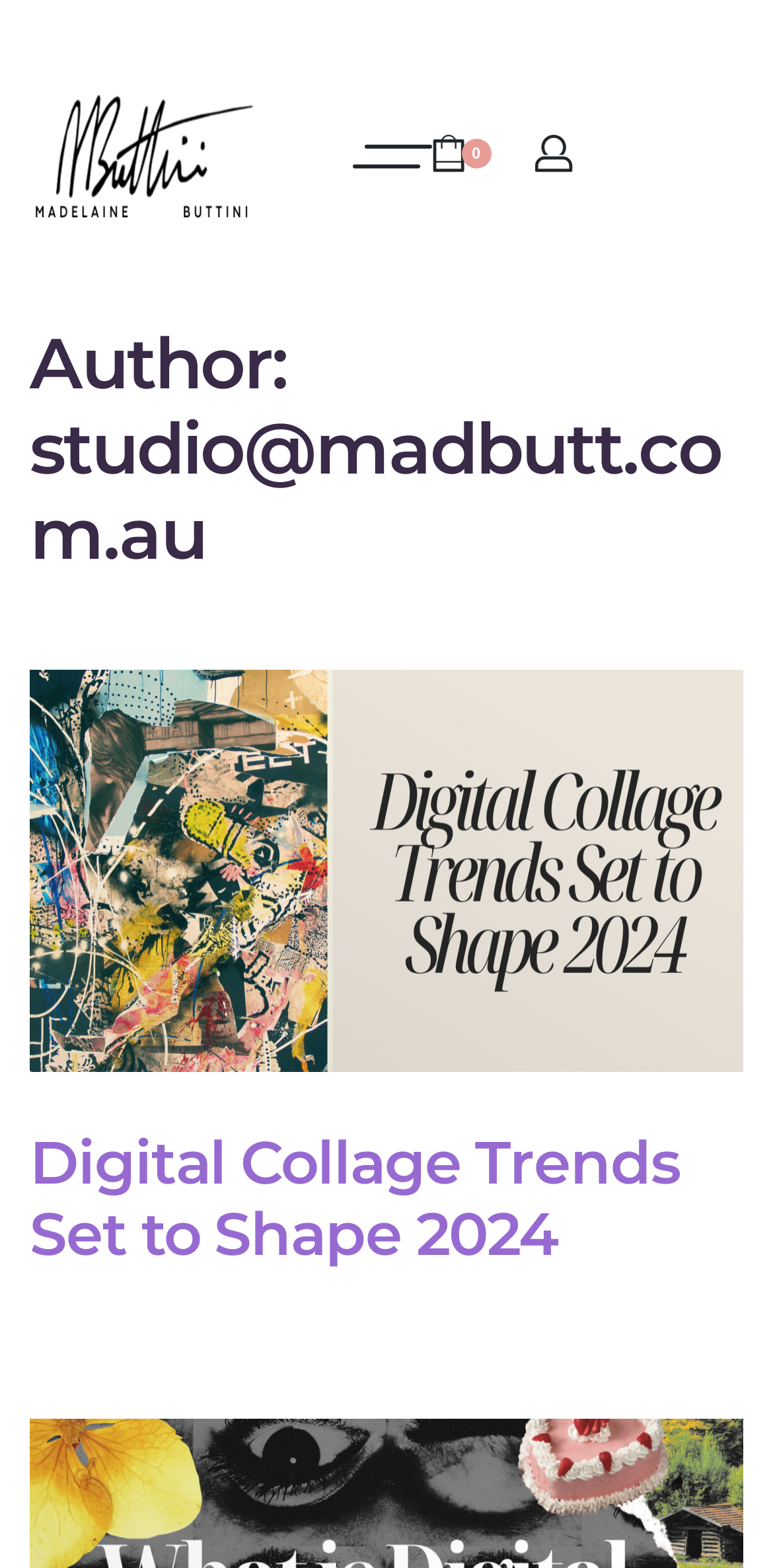Is there a figure element on the webpage? Examine the screenshot and reply using just one word or a brief phrase.

Yes